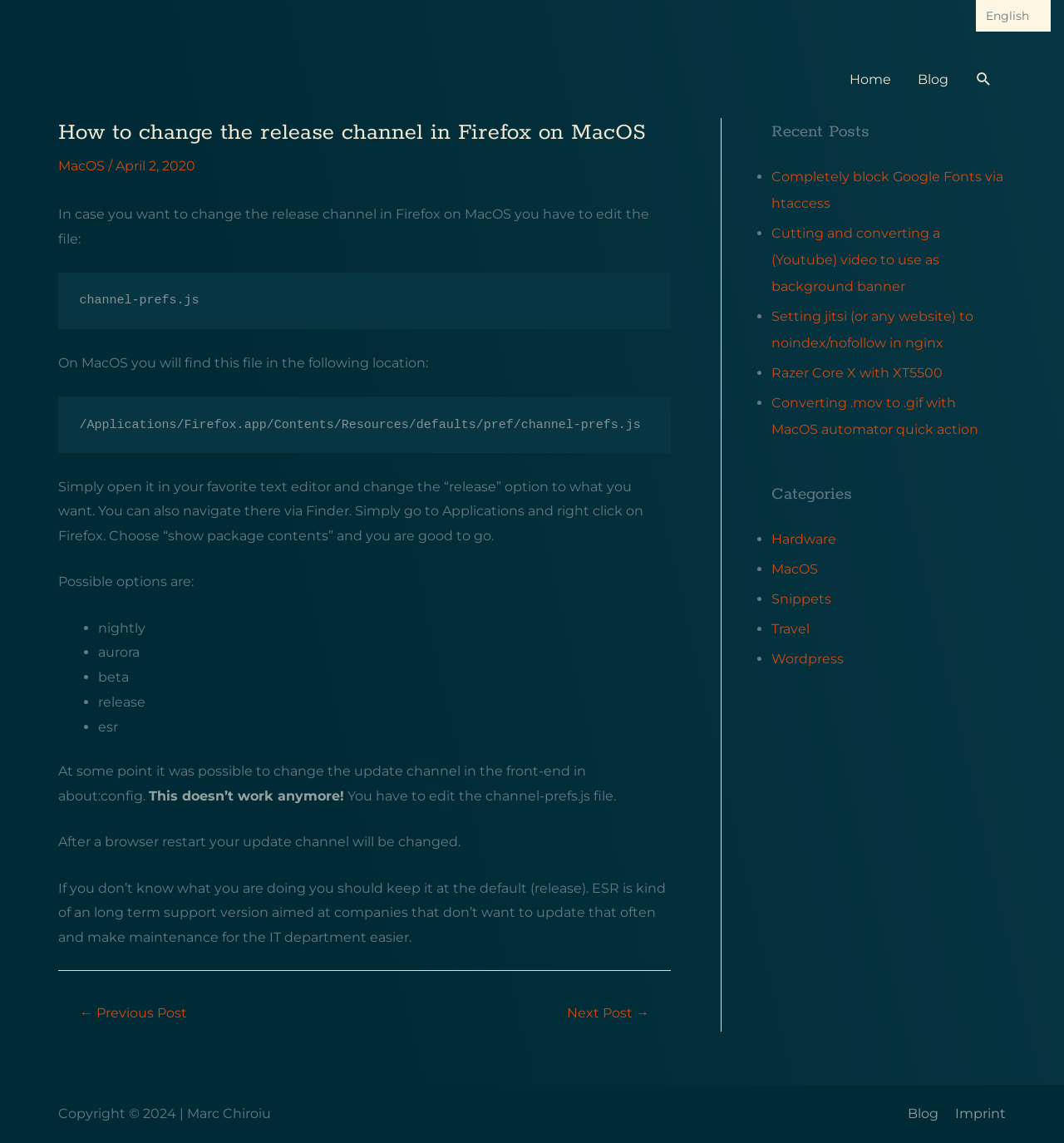Find the coordinates for the bounding box of the element with this description: "MacOS".

[0.725, 0.491, 0.769, 0.504]